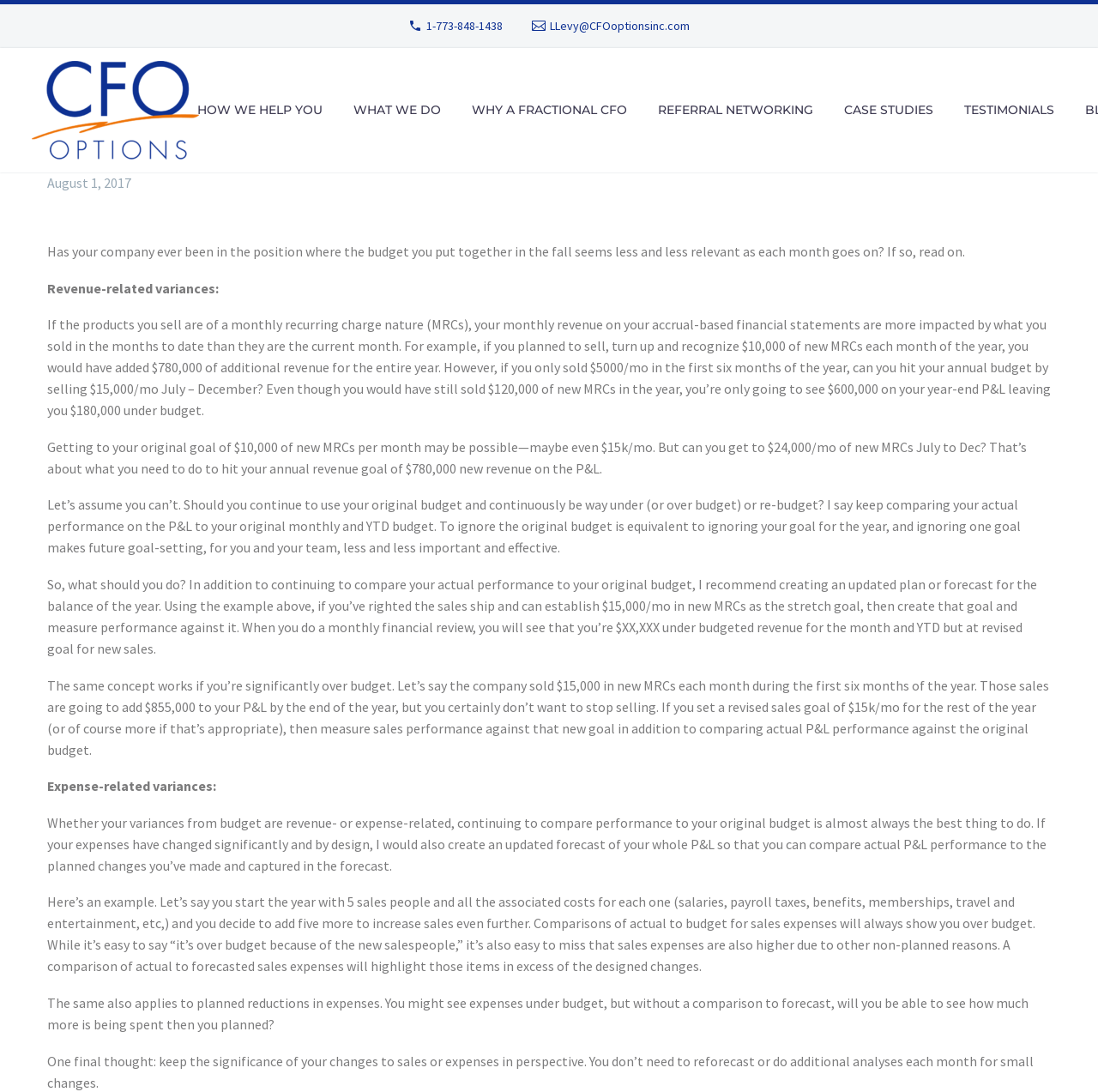Look at the image and give a detailed response to the following question: What is the topic of the article?

The topic of the article is about the relevance of a company's budget, which is discussed in the StaticText elements with bounding box coordinates [0.043, 0.222, 0.879, 0.238] and subsequent elements.